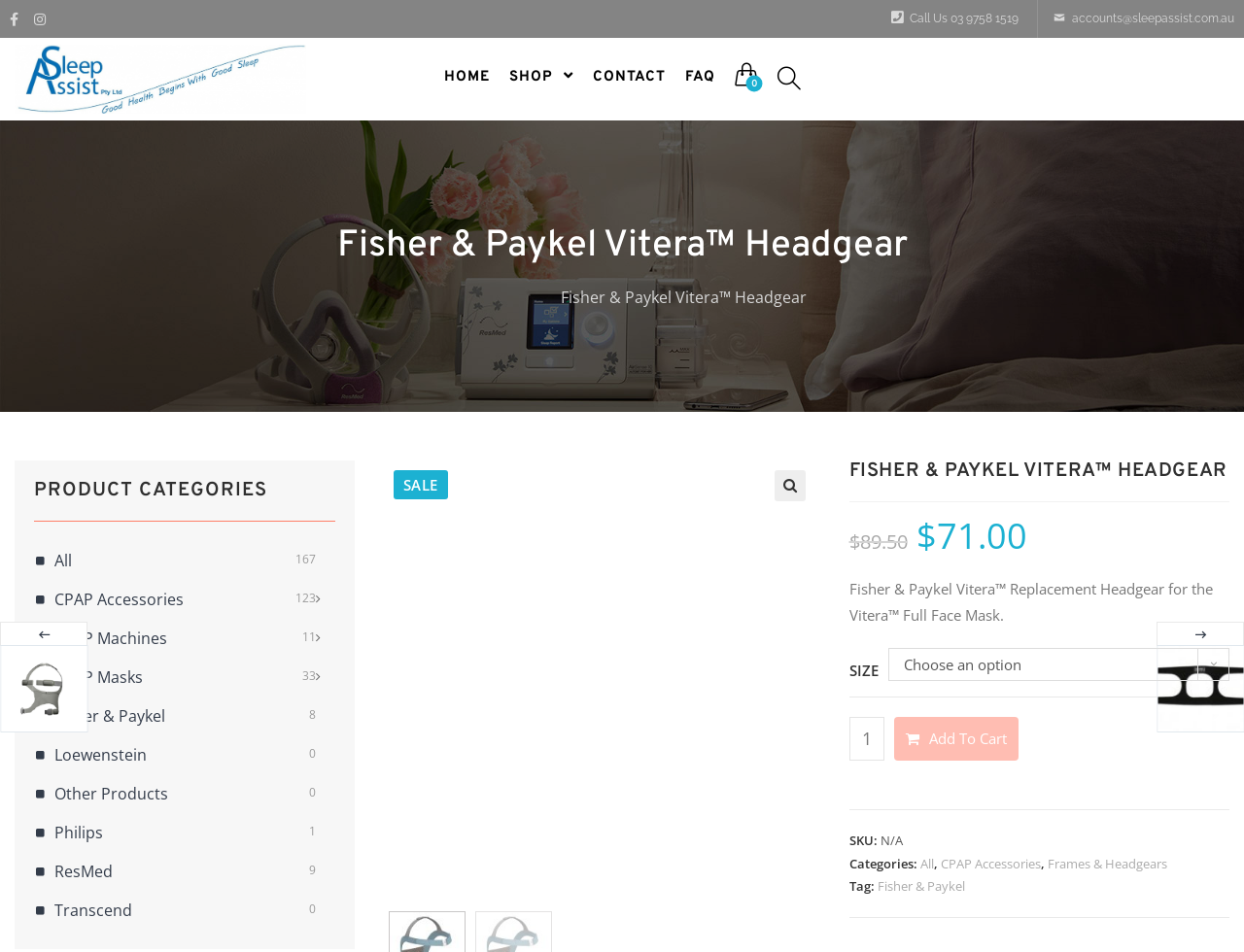Find the bounding box coordinates for the area you need to click to carry out the instruction: "Click the 'HOME' link". The coordinates should be four float numbers between 0 and 1, indicated as [left, top, right, bottom].

[0.349, 0.04, 0.401, 0.125]